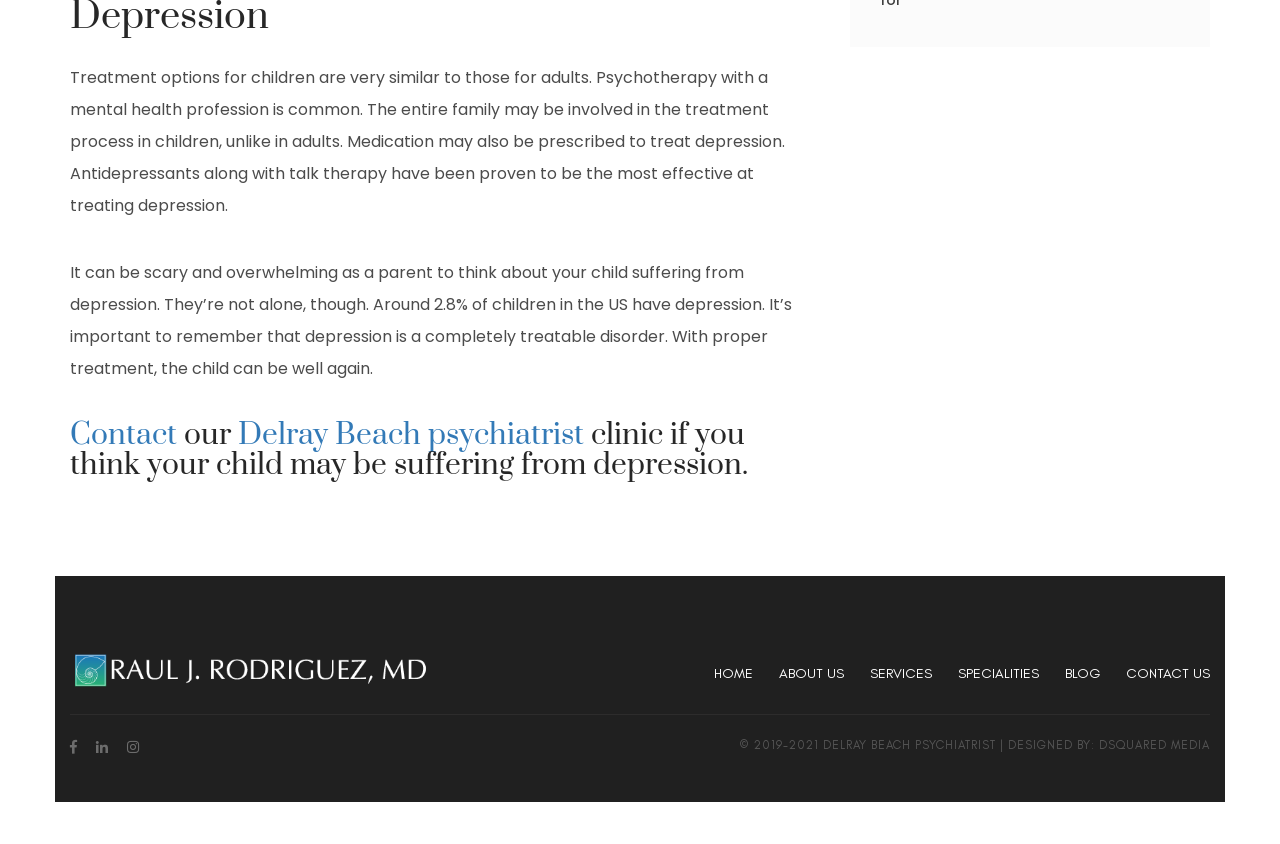Based on the image, please elaborate on the answer to the following question:
What is the name of the company that designed the website?

The static text element '© 2019-2021 DELRAY BEACH PSYCHIATRIST | DESIGNED BY:' is followed by a link 'DSQUARED MEDIA', which suggests that DSQUARED MEDIA is the company that designed the website.